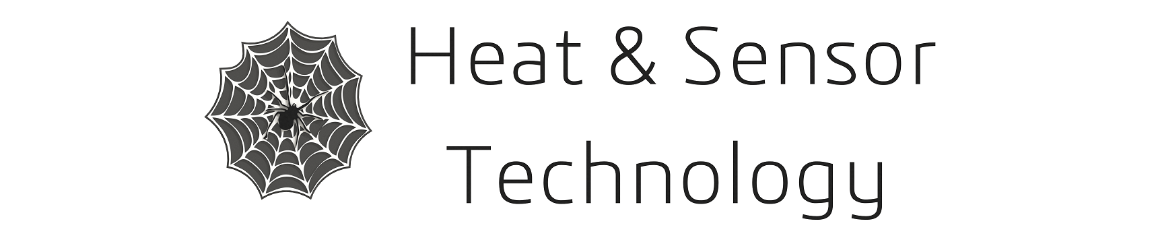Using details from the image, please answer the following question comprehensively:
What is the significance of the field of Heat & Sensor Technology?

The caption emphasizes the significance of the field of Heat & Sensor Technology in relation to precision and control in various applications, highlighting its importance in achieving efficiency and innovation in heat management and sensor solutions.